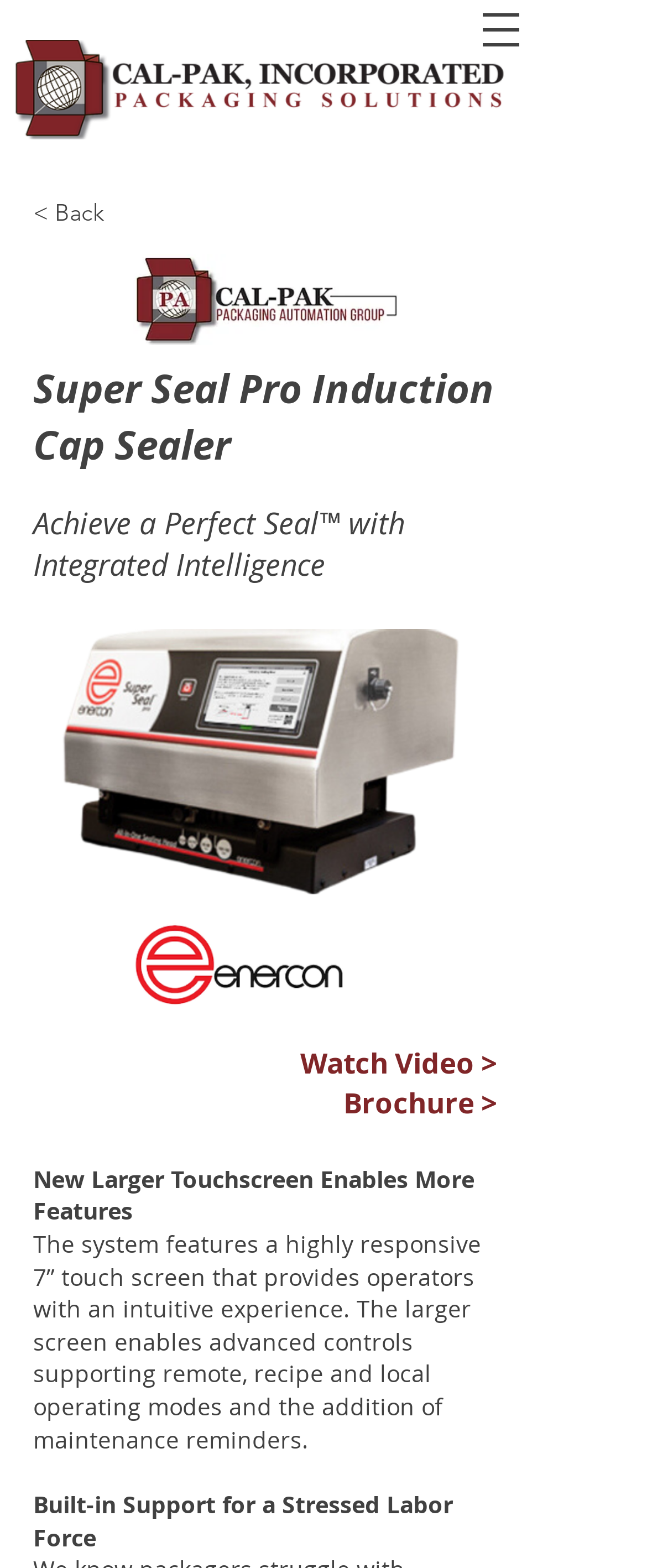Summarize the contents and layout of the webpage in detail.

The webpage is about the Super Seal Pro Induction Cap Sealer, a product offered by Cal-Pak, Incorporated. At the top left corner, there is a logo of Cal-Pak, Incorporated, which is an image linked to the company's website. Next to the logo, there is a "Back" link. On the top right corner, there is a button to open the navigation menu.

Below the logo, there is a heading that reads "Super Seal Pro Induction Cap Sealer" followed by a subheading that says "Achieve a Perfect Seal™ with Integrated Intelligence". This subheading is likely a tagline or a key feature of the product.

To the right of the headings, there is an image of the Super Seal Pro Induction Cap Sealer, which is a large graphical element that takes up a significant portion of the screen. Below the image, there are two smaller images, one of which is the logo of Enercon, likely a partner or supplier of Cal-Pak.

Further down the page, there are two links, "Watch Video >" and "Brochure >", which suggest that users can access more information about the product through video content or a downloadable brochure.

The page also features three blocks of text. The first block has a heading that reads "New Larger Touchscreen Enables More Features" and describes the features of the touchscreen interface. The second block of text provides more details about the touchscreen, including its size, responsiveness, and capabilities. The third block of text has a heading that reads "Built-in Support for a Stressed Labor Force" but its content is not summarized in the accessibility tree.

Overall, the webpage appears to be a product page that showcases the features and benefits of the Super Seal Pro Induction Cap Sealer, with a focus on its touchscreen interface and integrated intelligence.